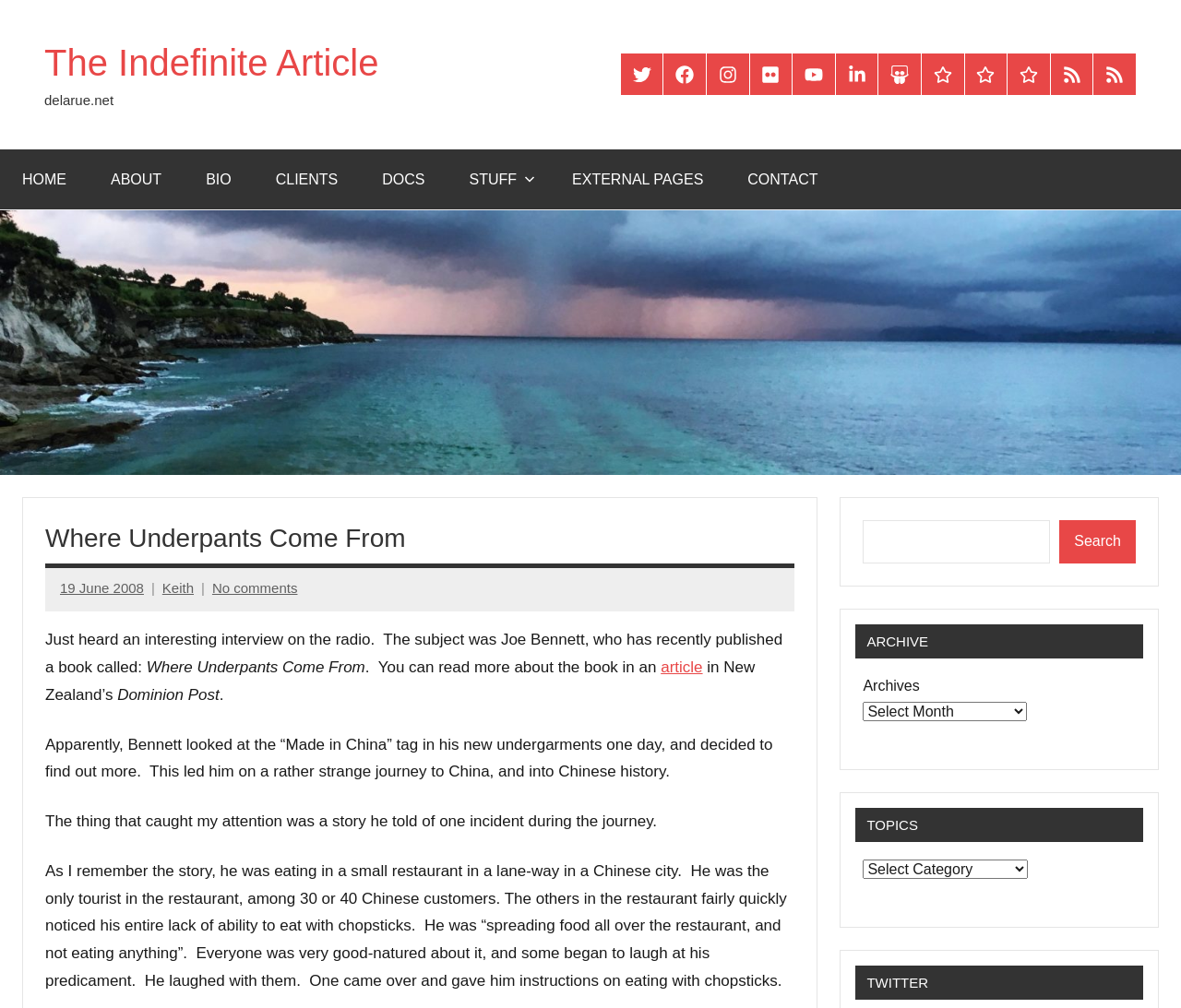What is the title of the book mentioned in the article?
Look at the screenshot and give a one-word or phrase answer.

Where Underpants Come From